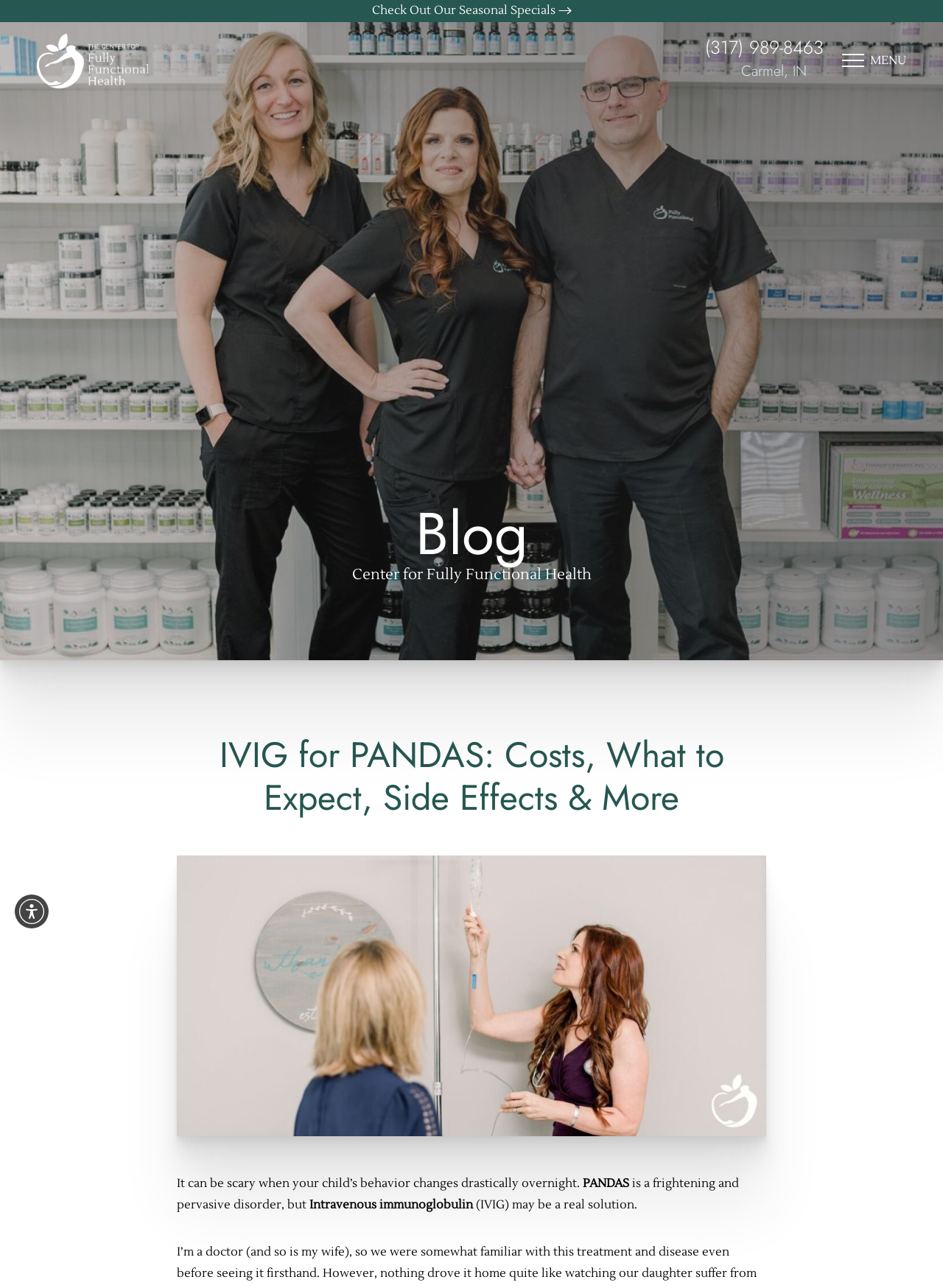Identify the bounding box for the given UI element using the description provided. Coordinates should be in the format (top-left x, top-left y, bottom-right x, bottom-right y) and must be between 0 and 1. Here is the description: aria-label="close"

[0.891, 0.057, 0.922, 0.08]